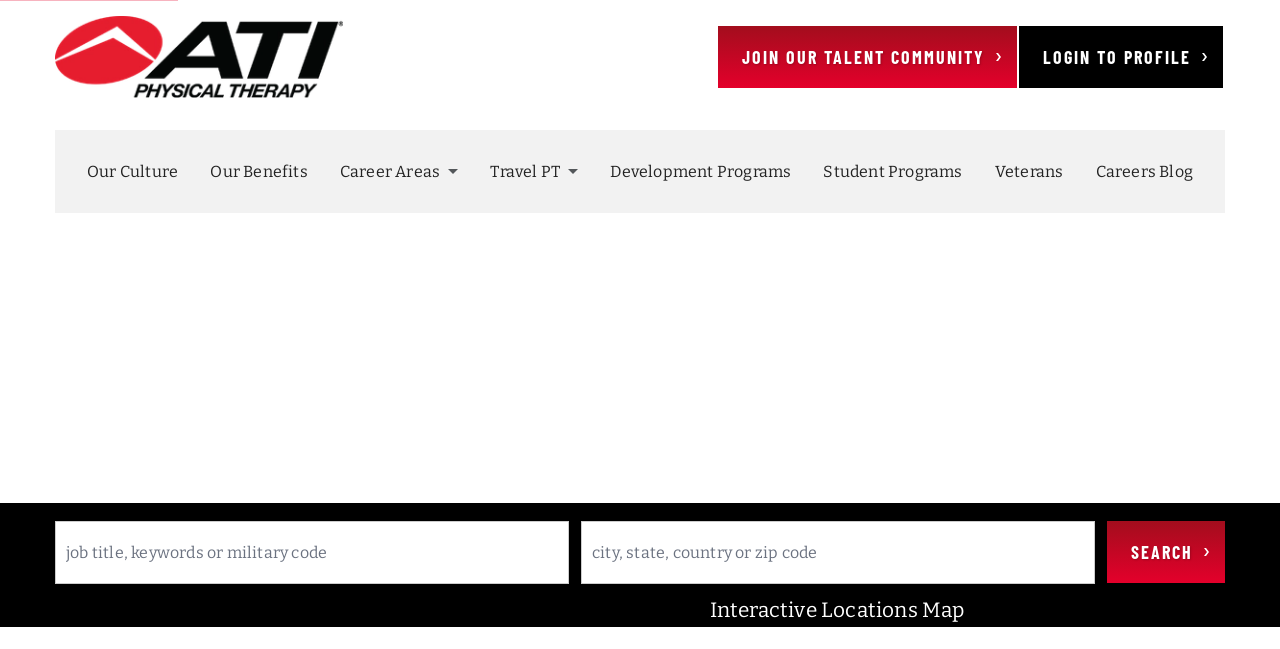Extract the main headline from the webpage and generate its text.

PASSPORT: ONE WAY TO EXPLORE ATI